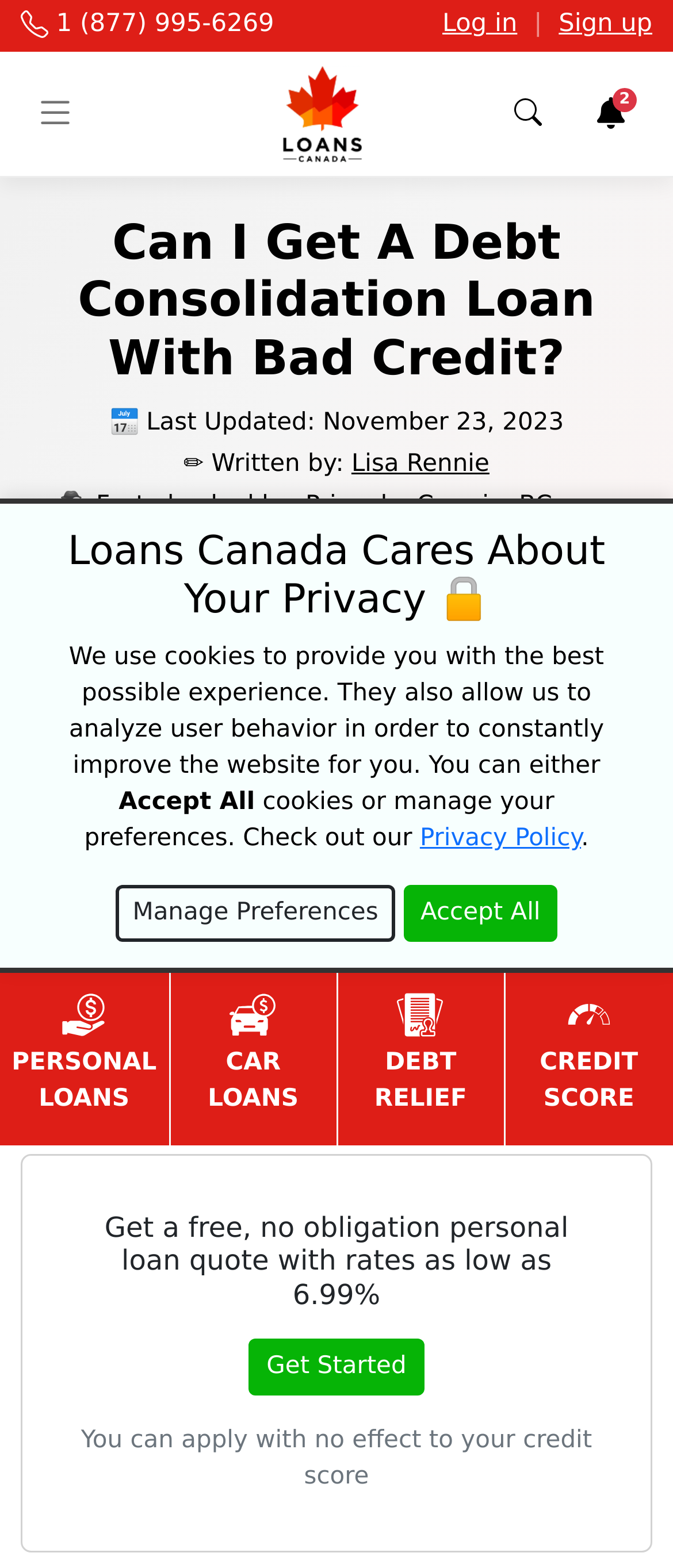Can you pinpoint the bounding box coordinates for the clickable element required for this instruction: "Get a free personal loan quote"? The coordinates should be four float numbers between 0 and 1, i.e., [left, top, right, bottom].

[0.37, 0.853, 0.63, 0.89]